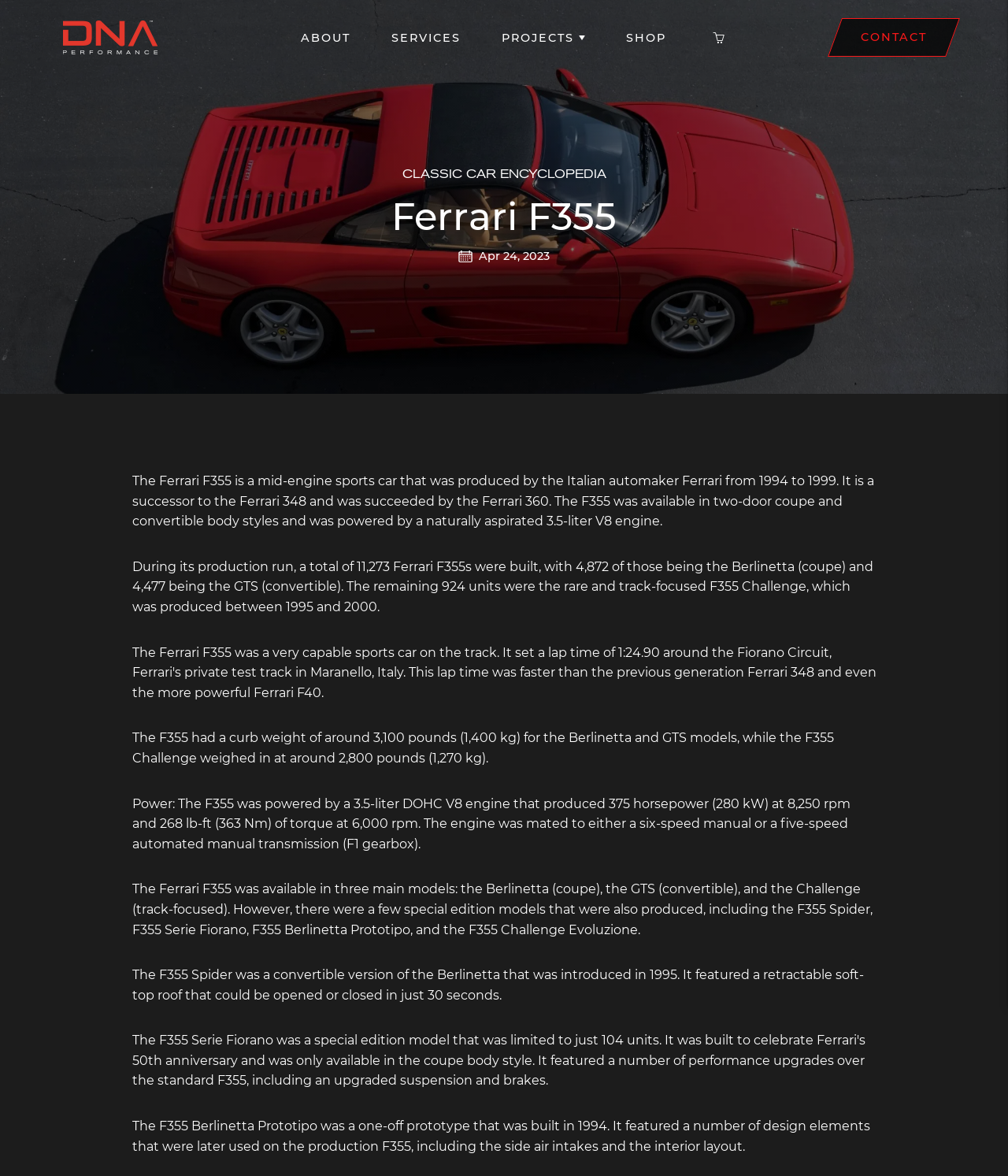Determine the bounding box coordinates for the region that must be clicked to execute the following instruction: "Click on ABOUT".

[0.298, 0.026, 0.348, 0.038]